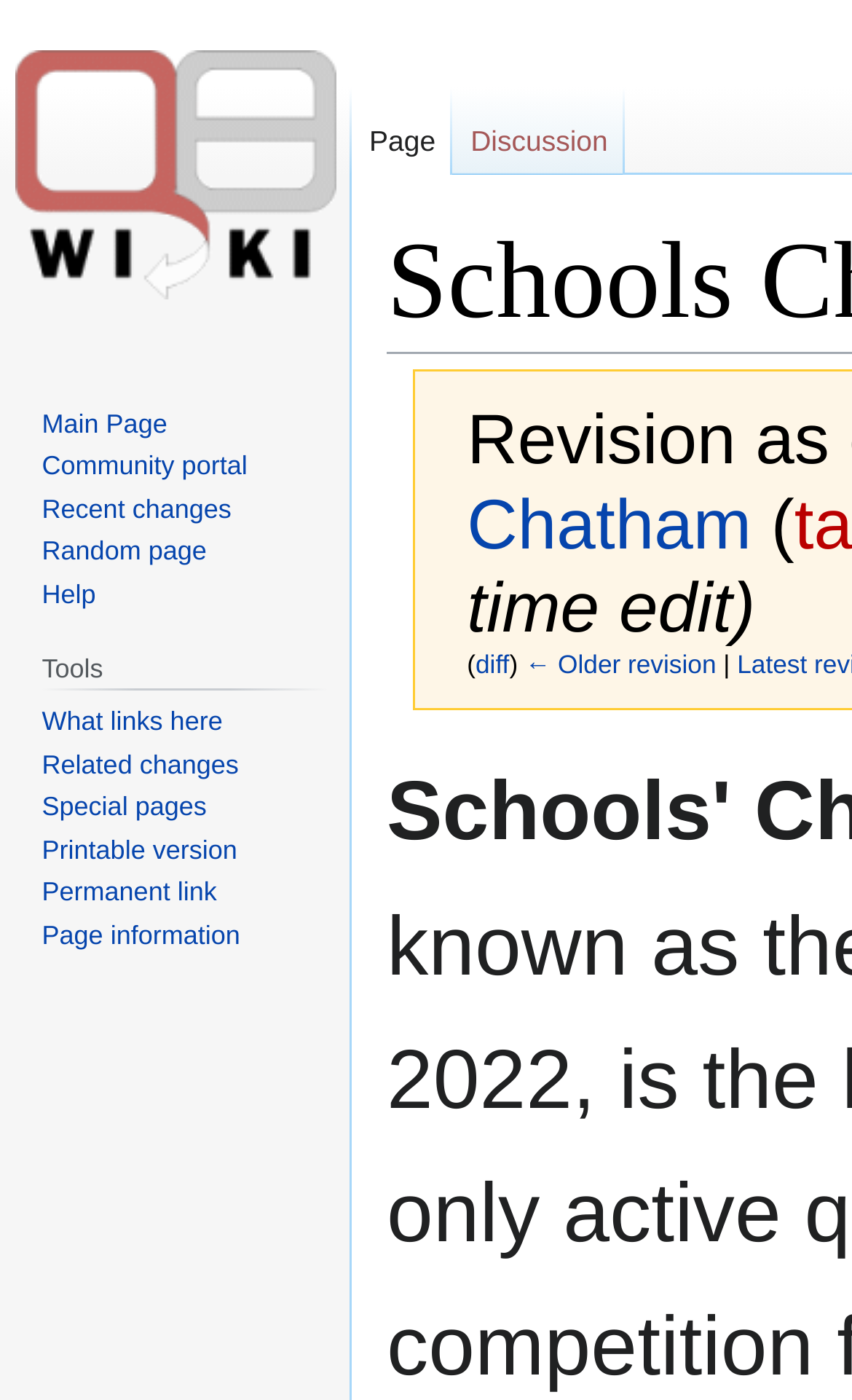What is the revision navigation link?
Carefully analyze the image and provide a thorough answer to the question.

I found the link '← Older revision' which is a revision navigation link, indicating that it leads to an older version of the page.